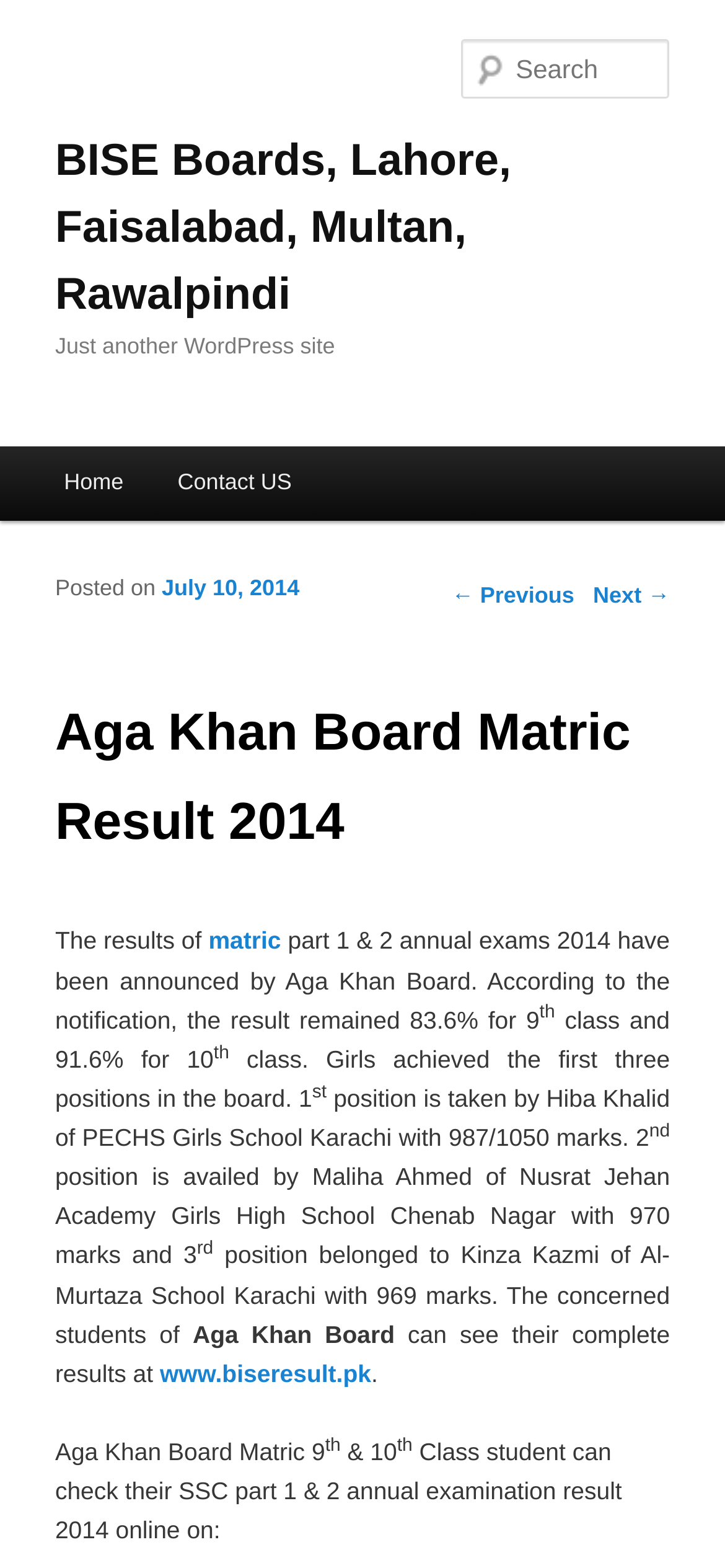Can you provide the bounding box coordinates for the element that should be clicked to implement the instruction: "Explore the local laboratory services"?

None